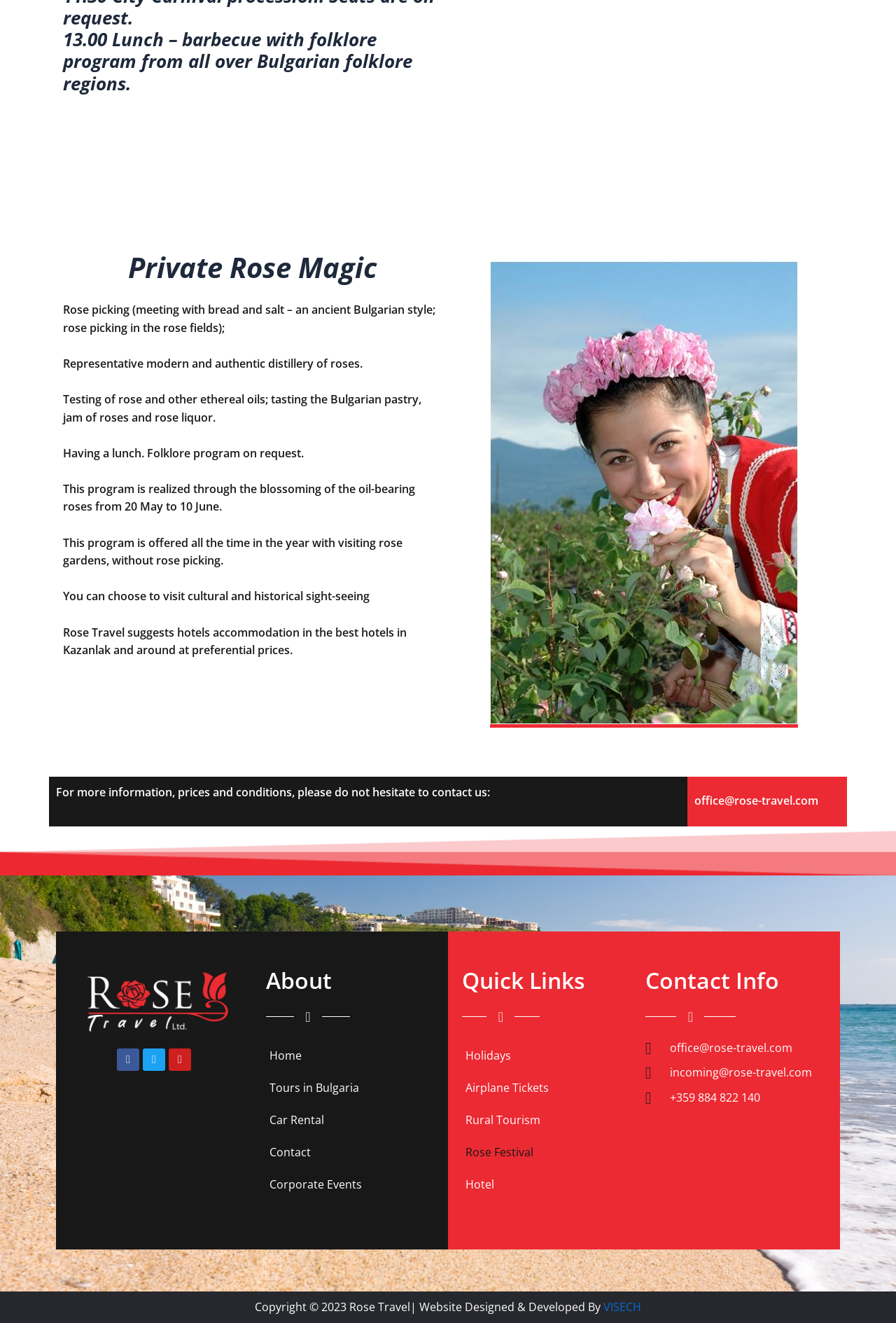Specify the bounding box coordinates for the region that must be clicked to perform the given instruction: "Click the 'Home' link".

[0.297, 0.786, 0.484, 0.81]